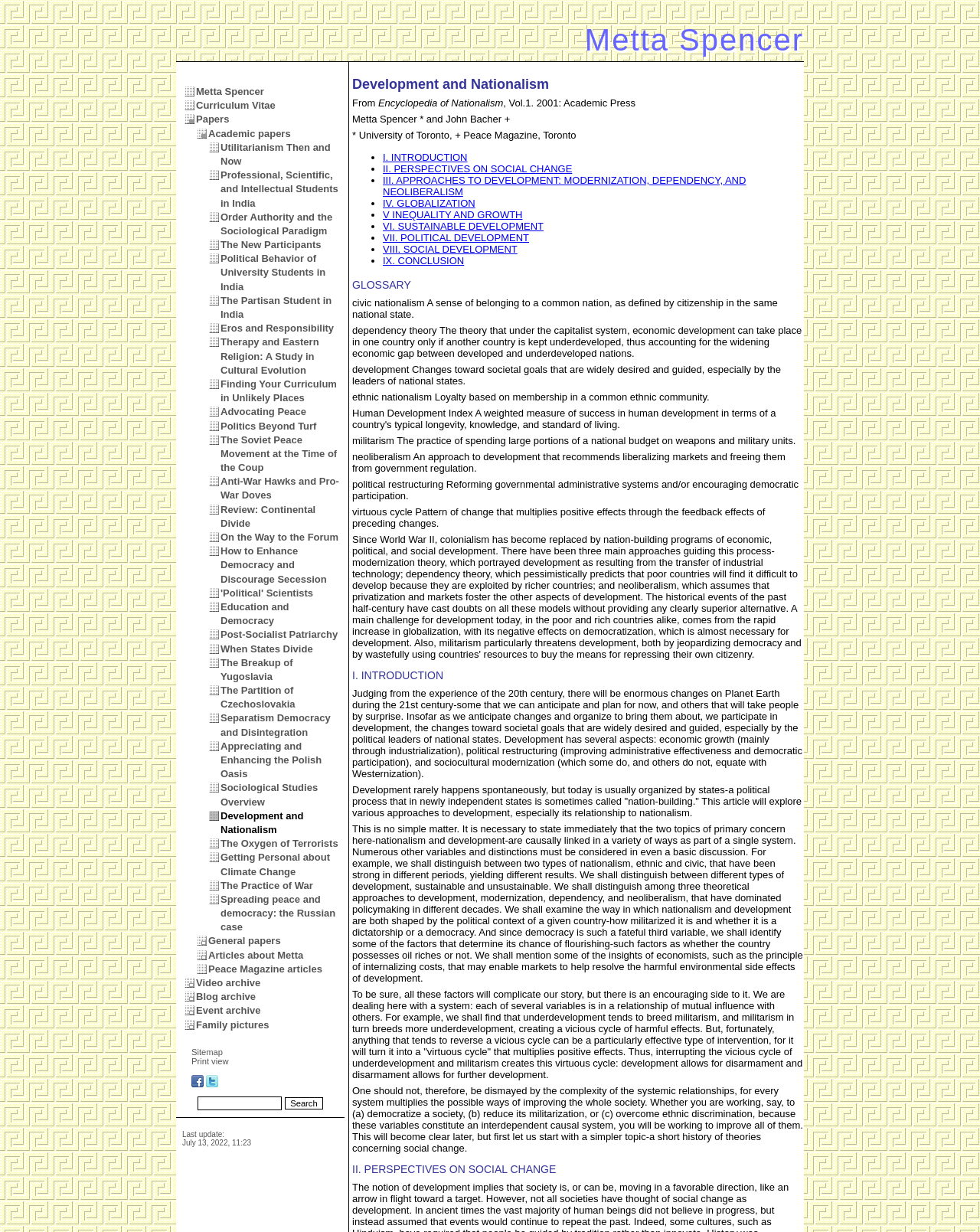Bounding box coordinates are specified in the format (top-left x, top-left y, bottom-right x, bottom-right y). All values are floating point numbers bounded between 0 and 1. Please provide the bounding box coordinate of the region this sentence describes: Getting Personal about Climate Change

[0.225, 0.691, 0.337, 0.712]